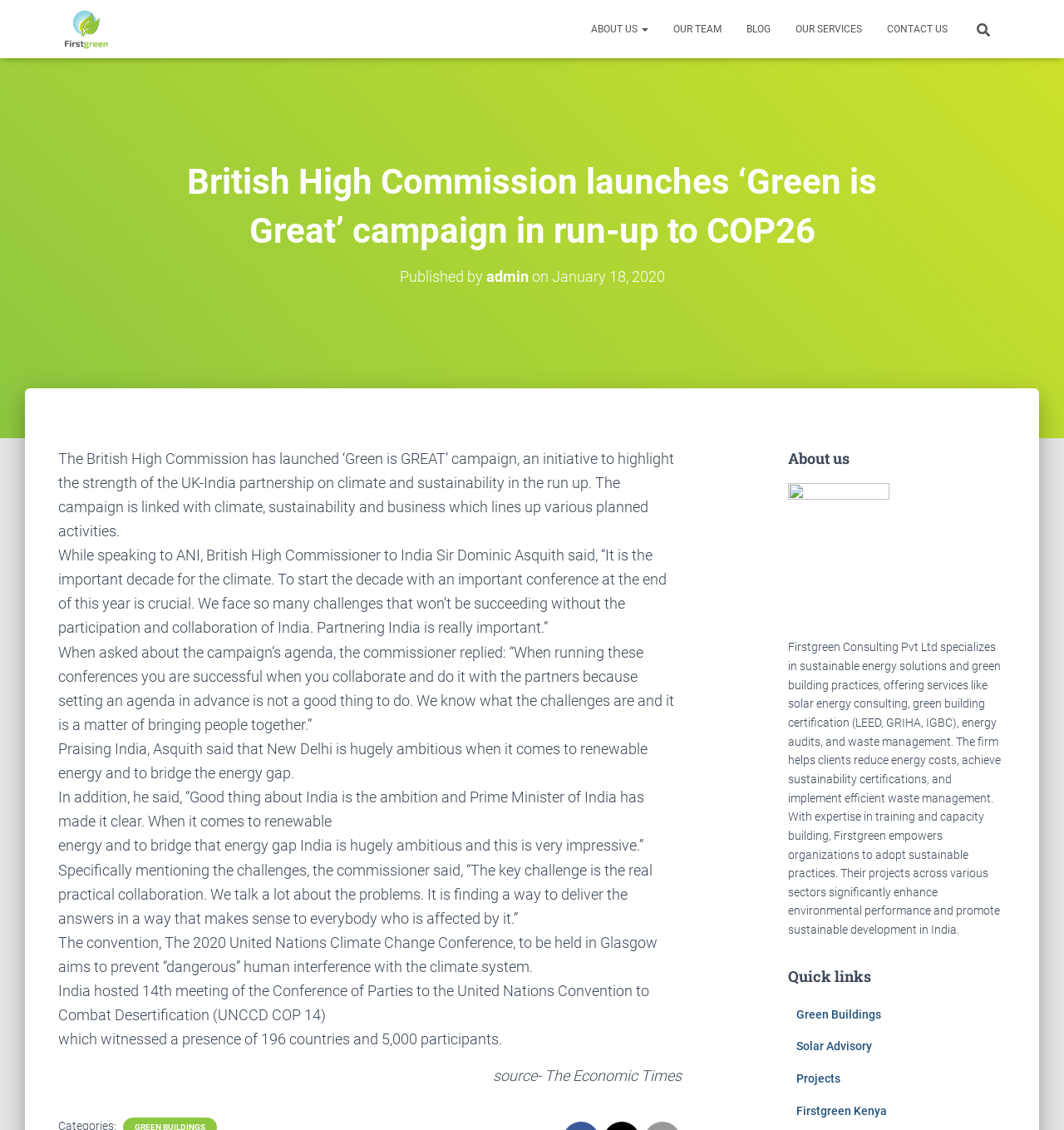What is the name of the certification mentioned in the 'About us' section?
By examining the image, provide a one-word or phrase answer.

LEED